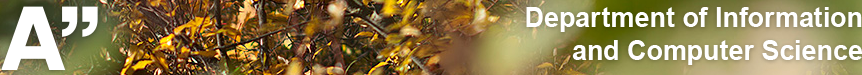Explain what is happening in the image with elaborate details.

The image features a banner for the Department of Information and Computer Science at Aalto University. The composition blends vibrant autumn foliage in the background with prominently displayed text. The text highlights the department's name, emphasizing a commitment to technology and innovation in a visually appealing design. This setting showcases the institution's focus on progressive education and research in the realm of information and computer sciences, suggesting an environment where nature and academia coexist harmoniously.